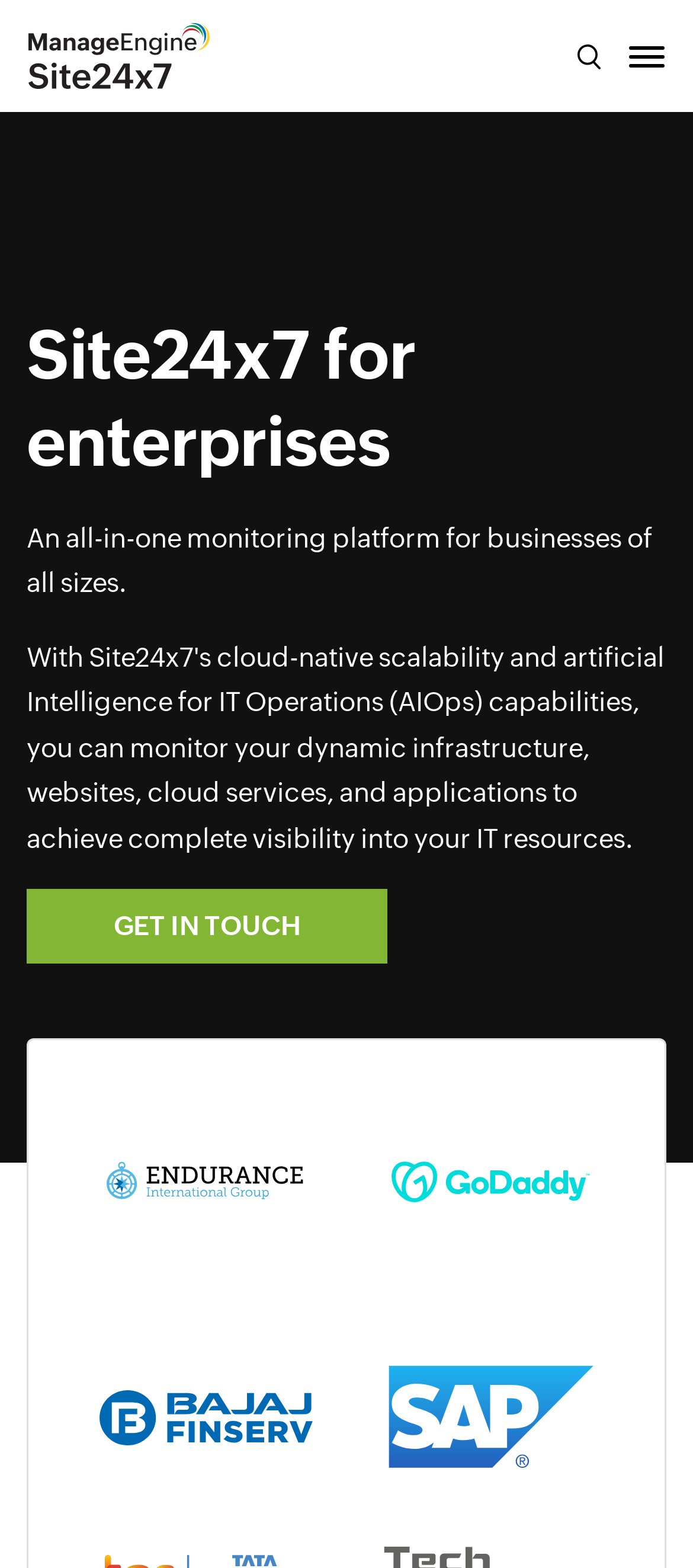Please determine the main heading text of this webpage.

Site24x7 for enterprises